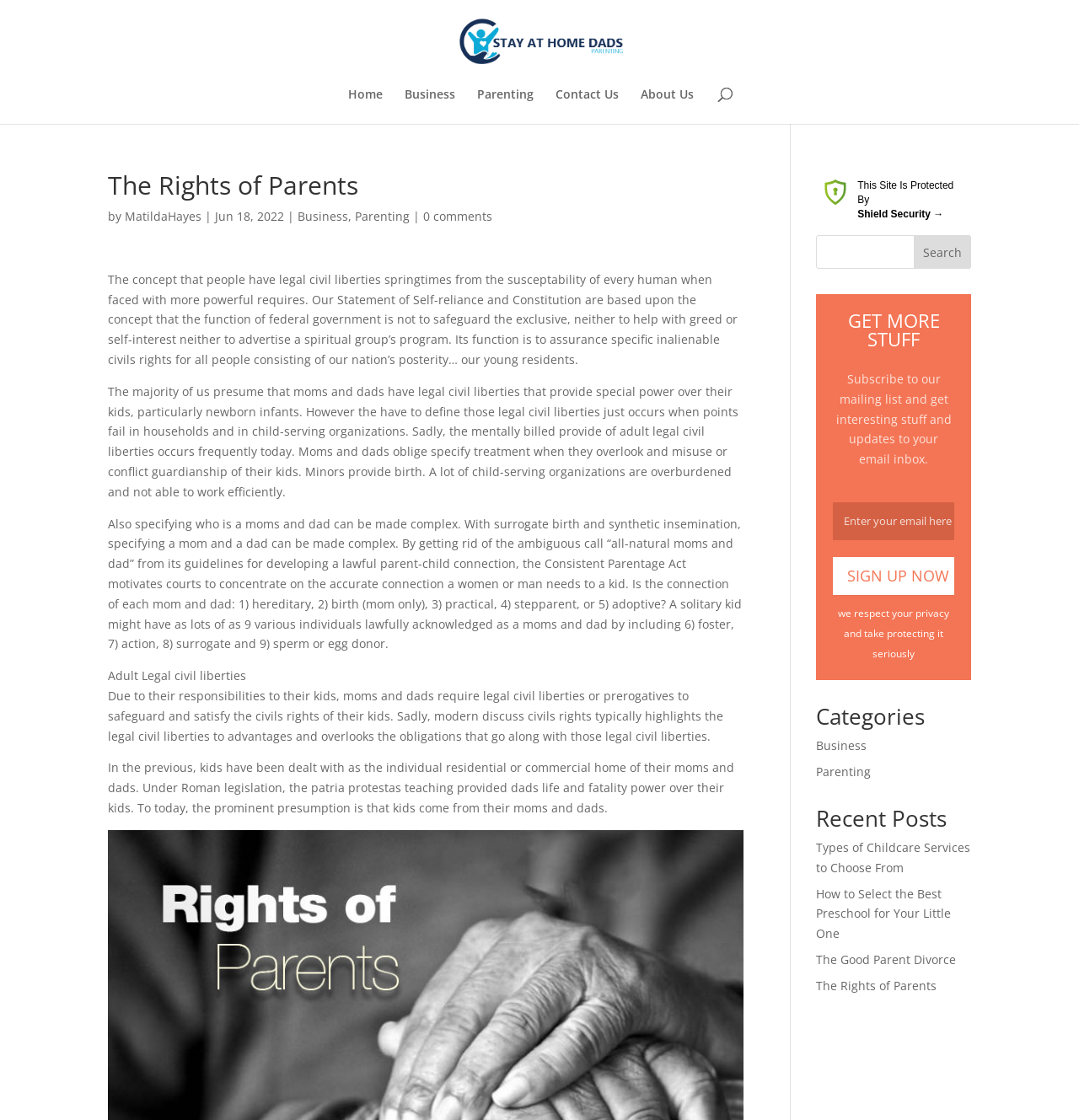What is the function of the government according to the article?
Please use the visual content to give a single word or phrase answer.

To assure individual inalienable civil rights